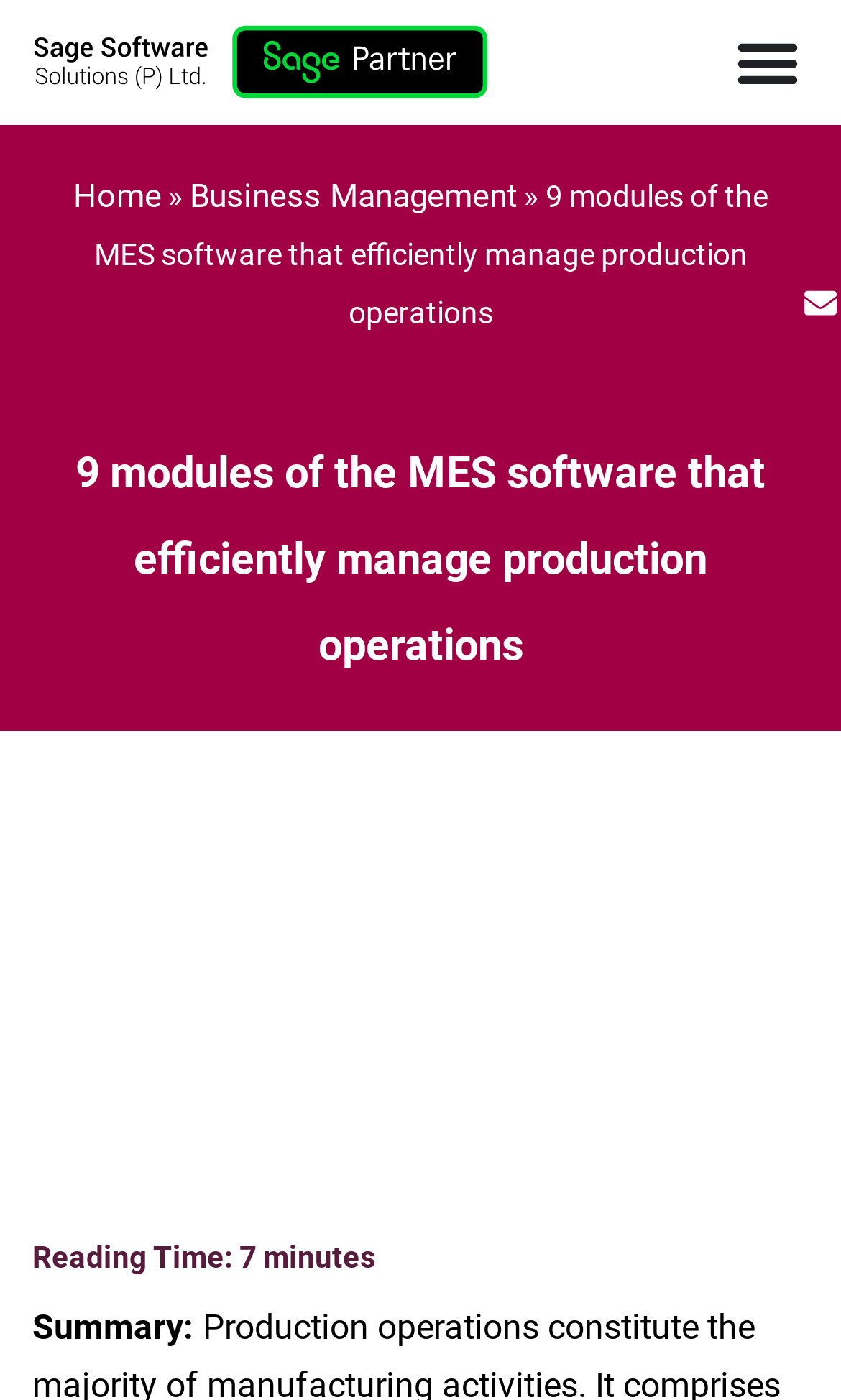Locate the bounding box of the UI element described by: "Home" in the given webpage screenshot.

[0.087, 0.126, 0.192, 0.154]